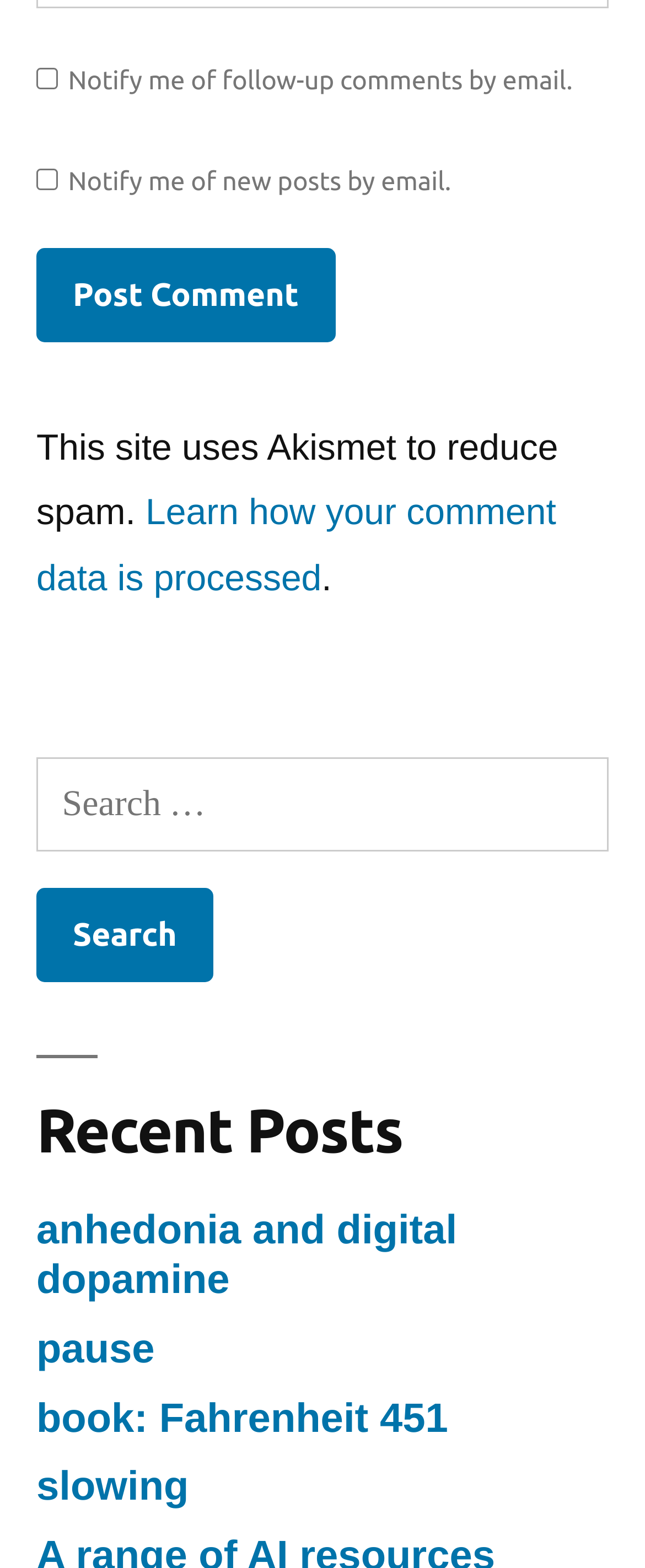Please find the bounding box coordinates of the element that must be clicked to perform the given instruction: "Click the Post Comment button". The coordinates should be four float numbers from 0 to 1, i.e., [left, top, right, bottom].

[0.056, 0.158, 0.52, 0.218]